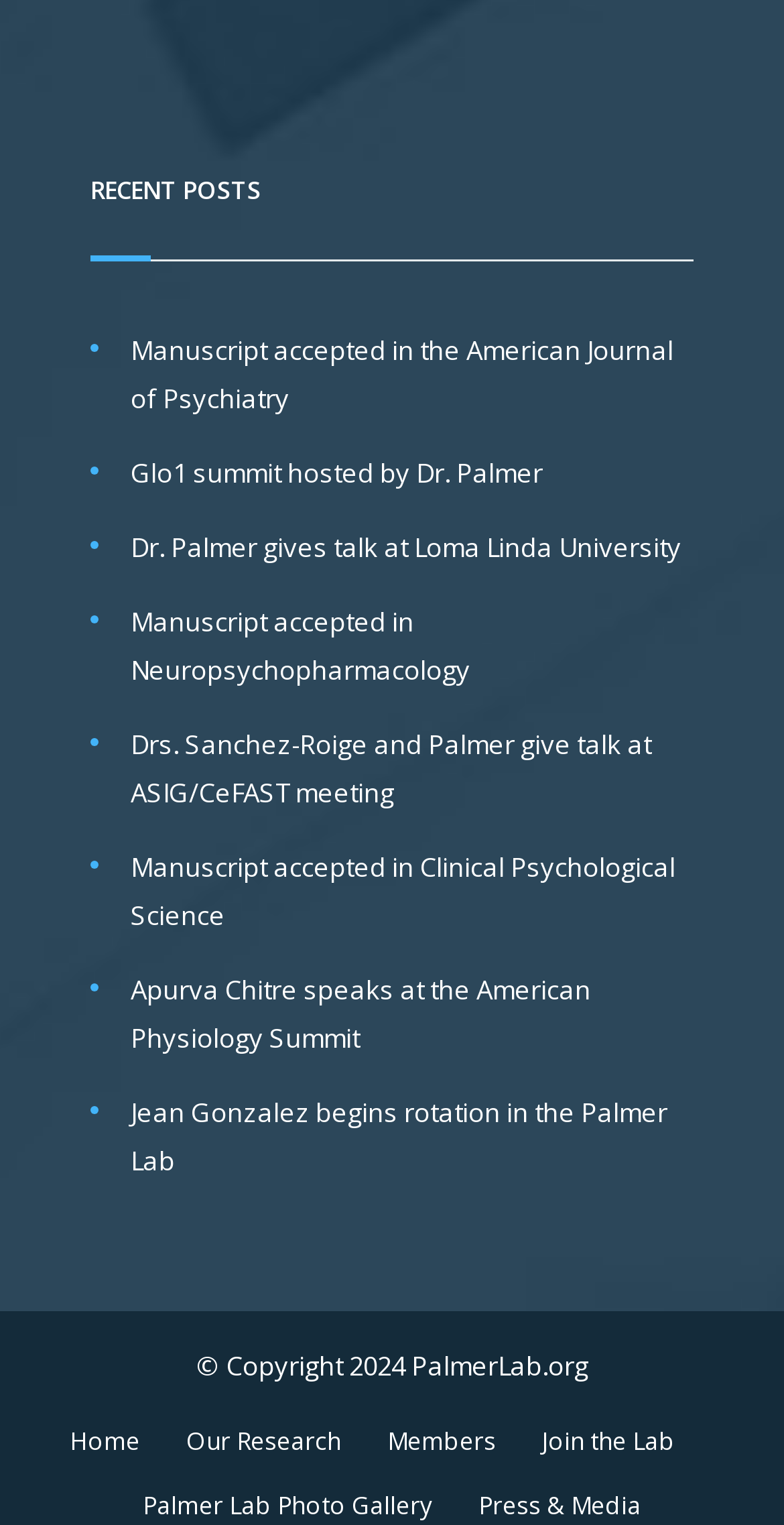What is the last event mentioned?
Identify the answer in the screenshot and reply with a single word or phrase.

Jean Gonzalez begins rotation